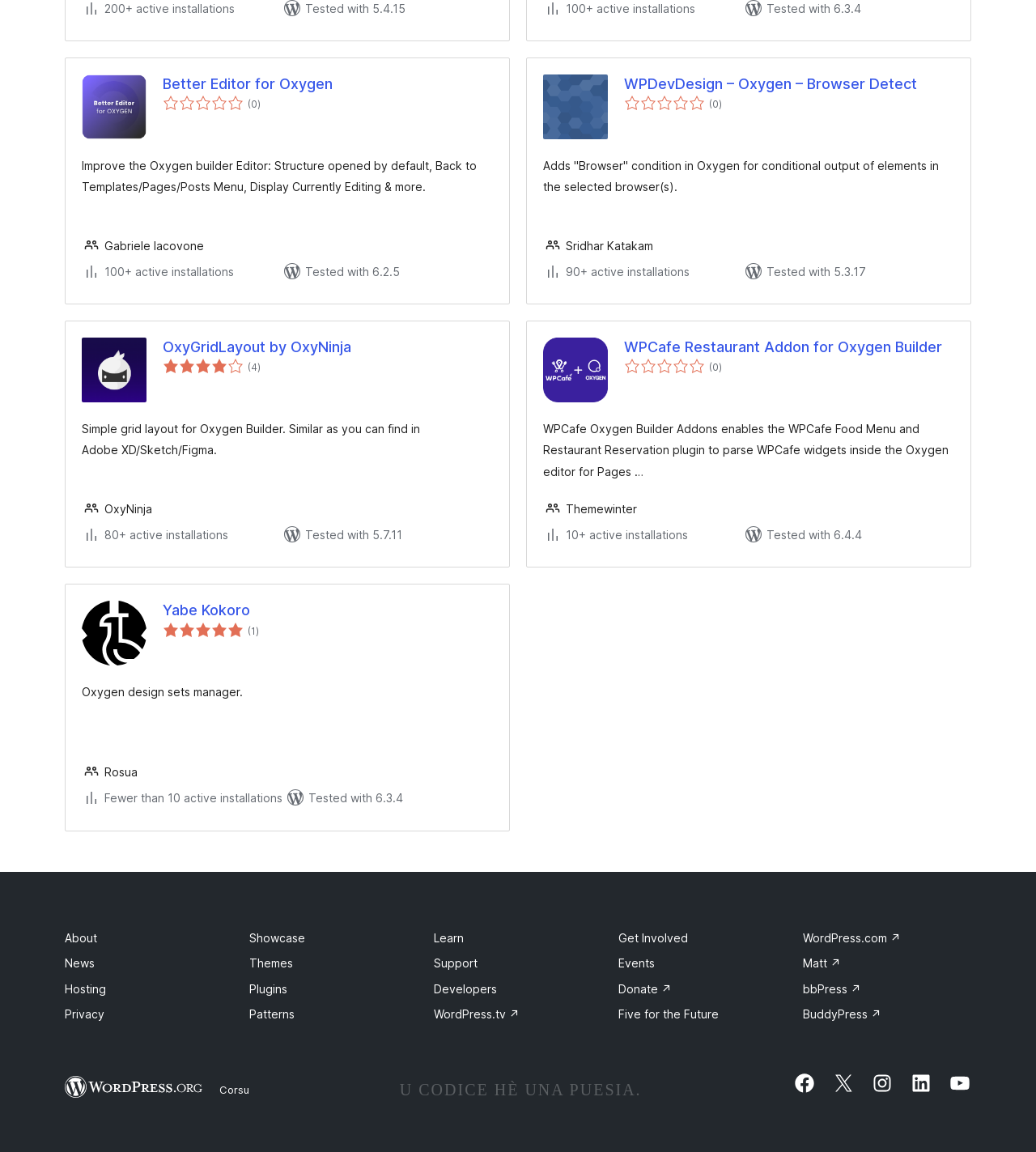Provide the bounding box coordinates for the UI element that is described by this text: "Visit our LinkedIn account". The coordinates should be in the form of four float numbers between 0 and 1: [left, top, right, bottom].

[0.878, 0.93, 0.9, 0.95]